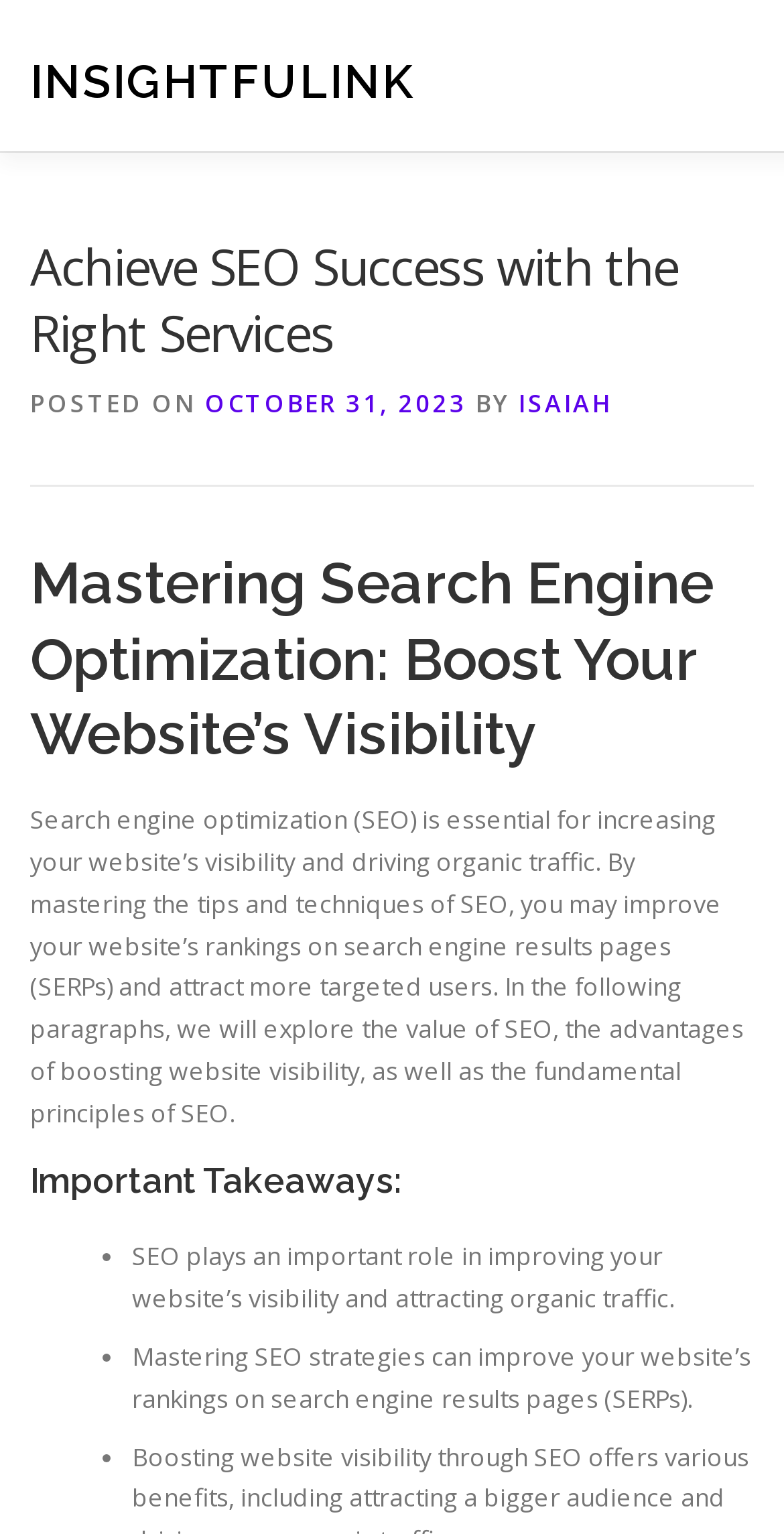Provide a short answer using a single word or phrase for the following question: 
What is the date of the article?

October 31, 2023